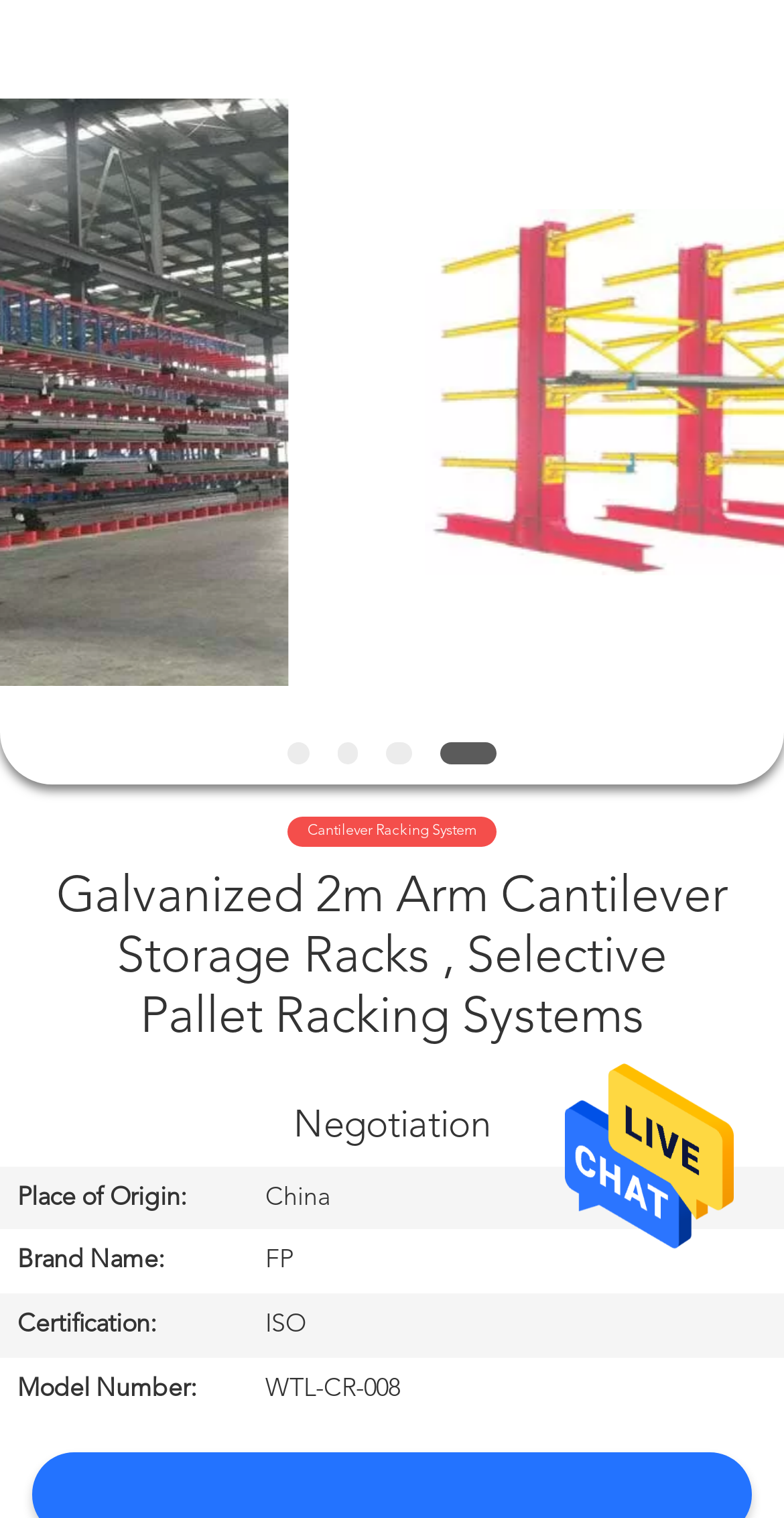Identify the bounding box coordinates of the specific part of the webpage to click to complete this instruction: "Chat with customer support".

[0.0, 0.708, 0.141, 0.747]